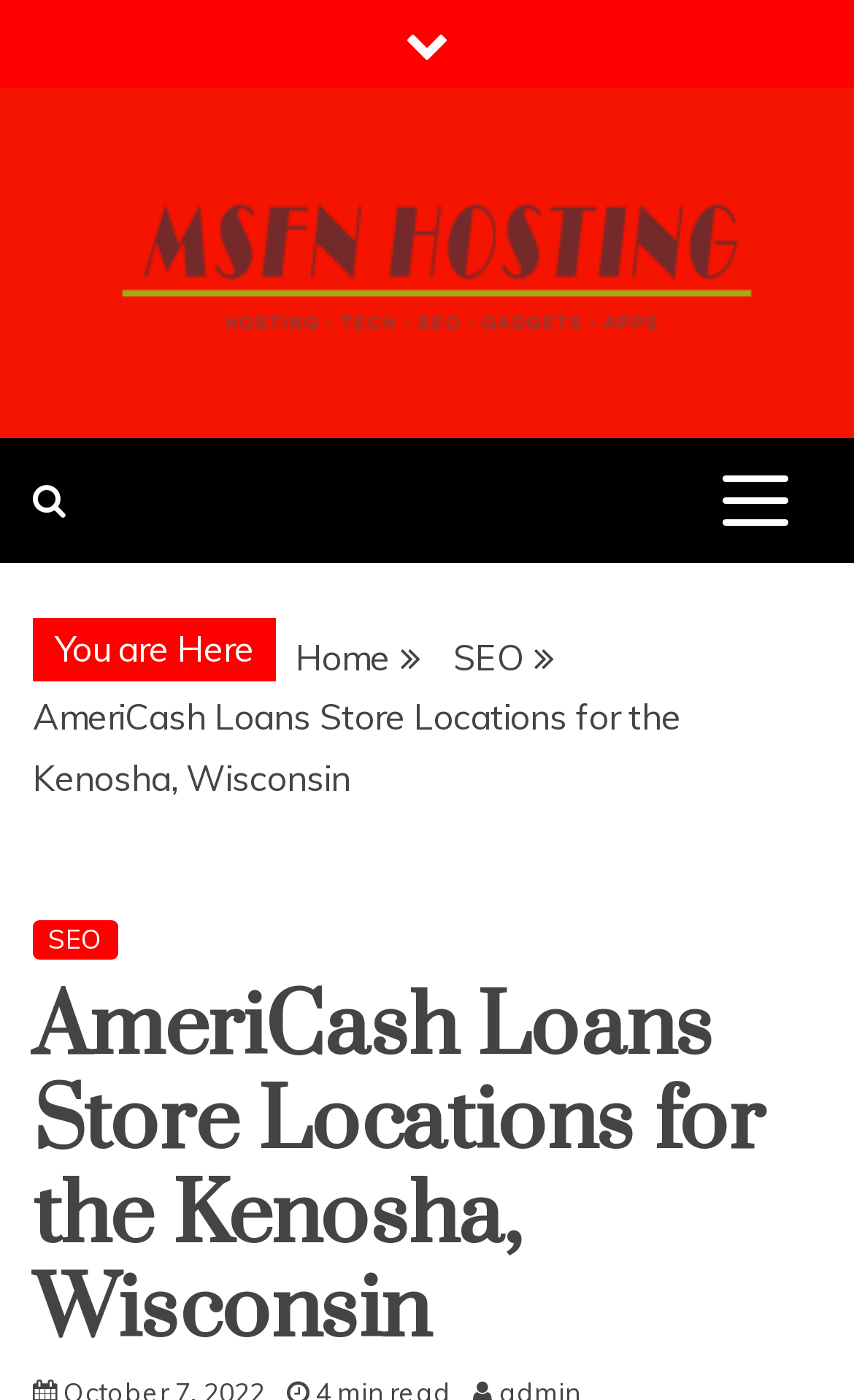Identify and provide the text content of the webpage's primary headline.

AmeriCash Loans Store Locations for the Kenosha, Wisconsin